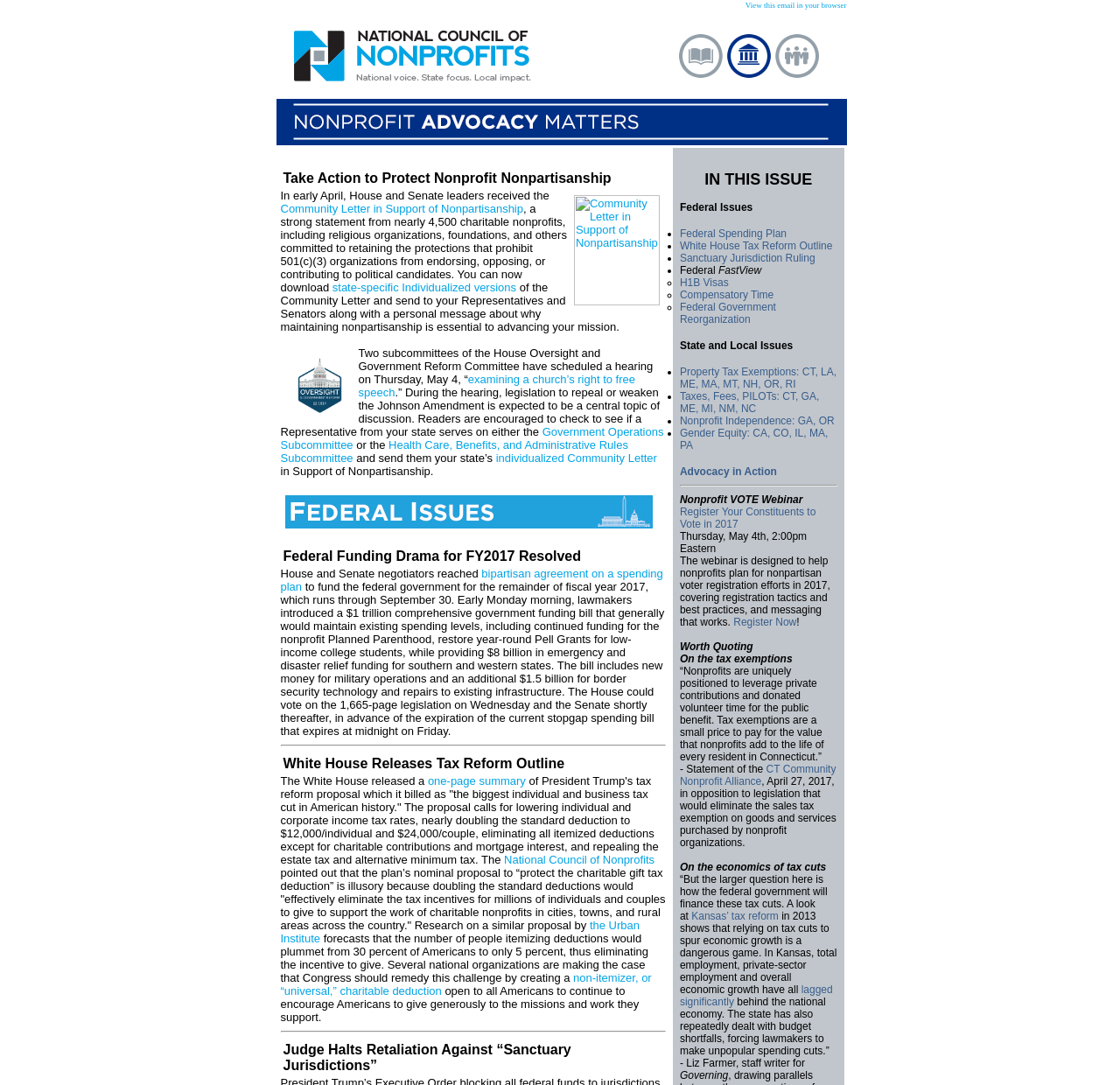Answer in one word or a short phrase: 
How many links are there in the 'State and Local Issues' section?

Five